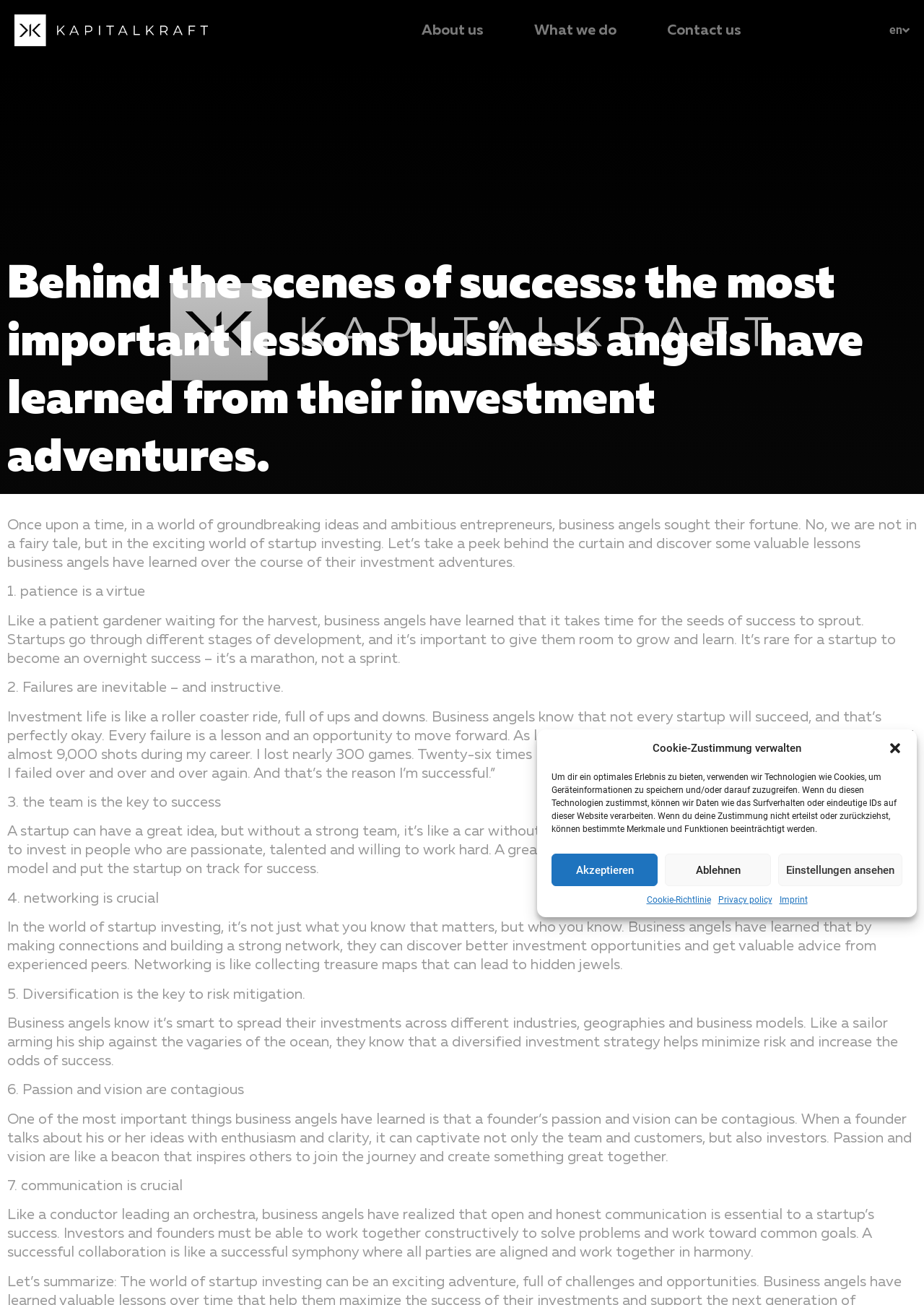With reference to the image, please provide a detailed answer to the following question: What is the benefit of diversification in startup investing?

According to lesson 5 'Diversification is the key to risk mitigation.', diversification helps to minimize risk and increase the odds of success by spreading investments across different industries, geographies, and business models.